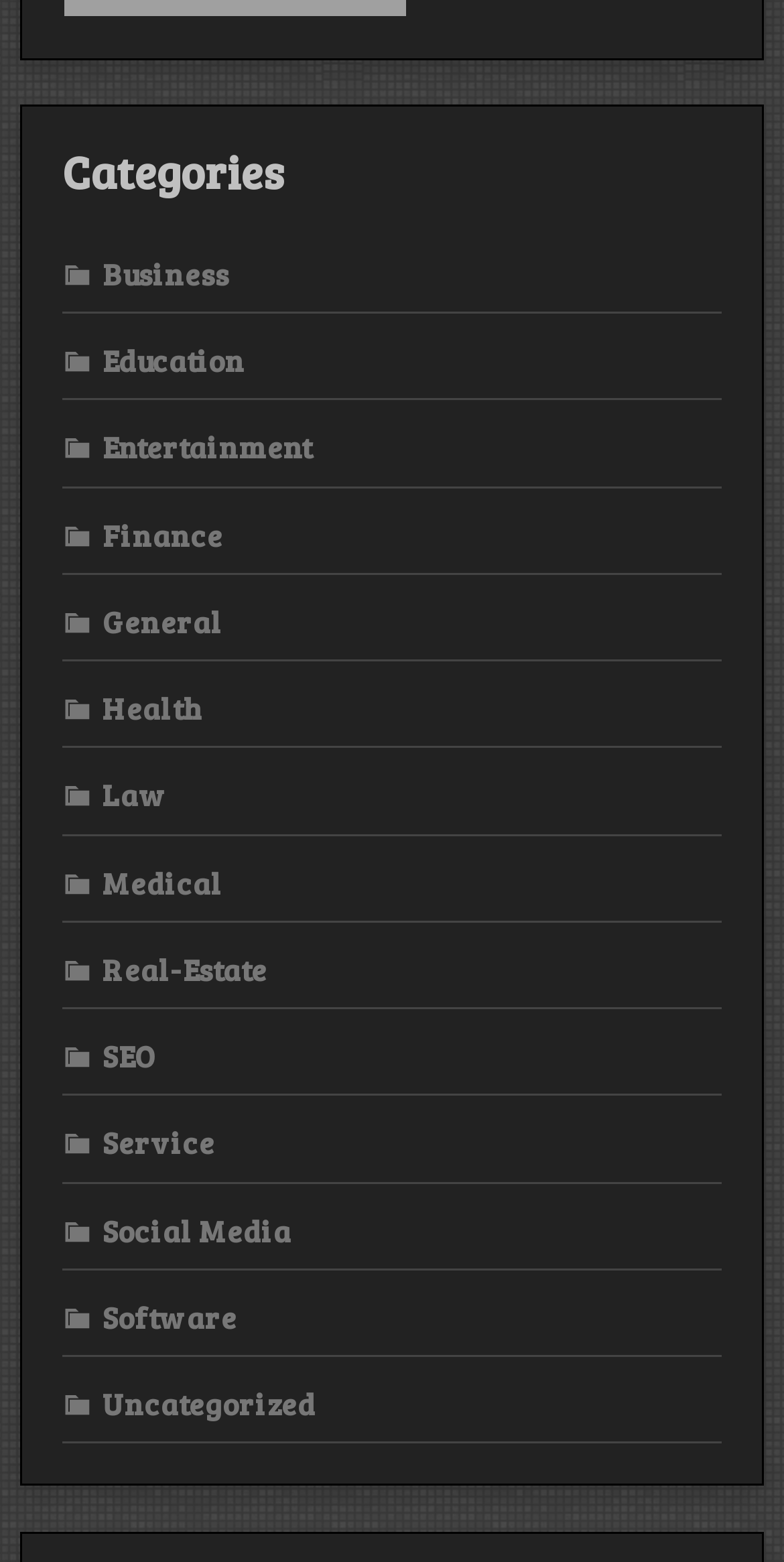What is the last category listed? Look at the image and give a one-word or short phrase answer.

Uncategorized